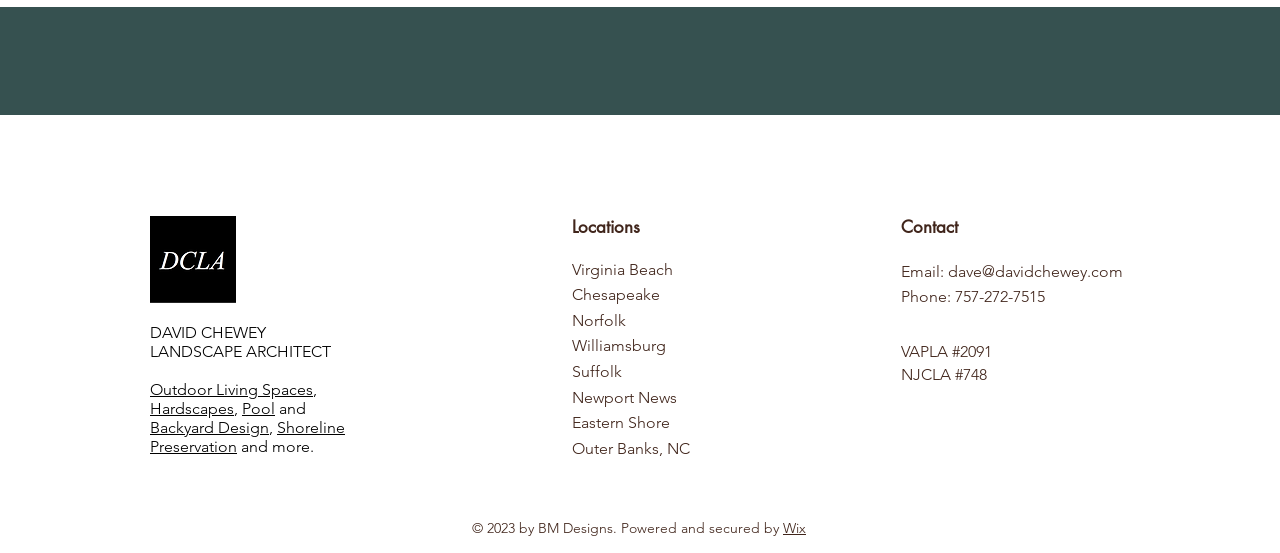Provide your answer to the question using just one word or phrase: What are the services offered by David Chewey?

Outdoor Living Spaces, Hardscapes, etc.